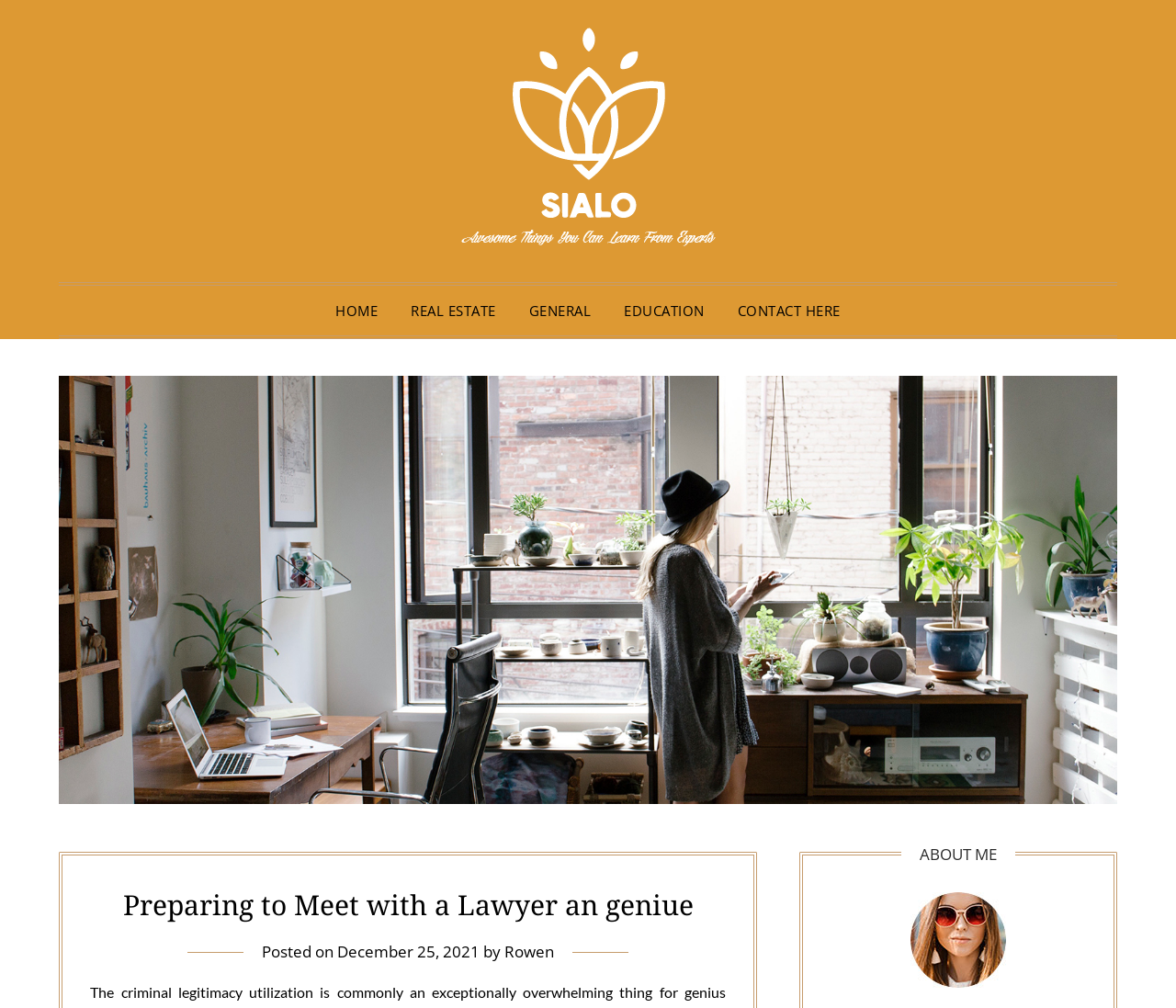Determine the bounding box coordinates of the element's region needed to click to follow the instruction: "go to home page". Provide these coordinates as four float numbers between 0 and 1, formatted as [left, top, right, bottom].

[0.273, 0.284, 0.334, 0.333]